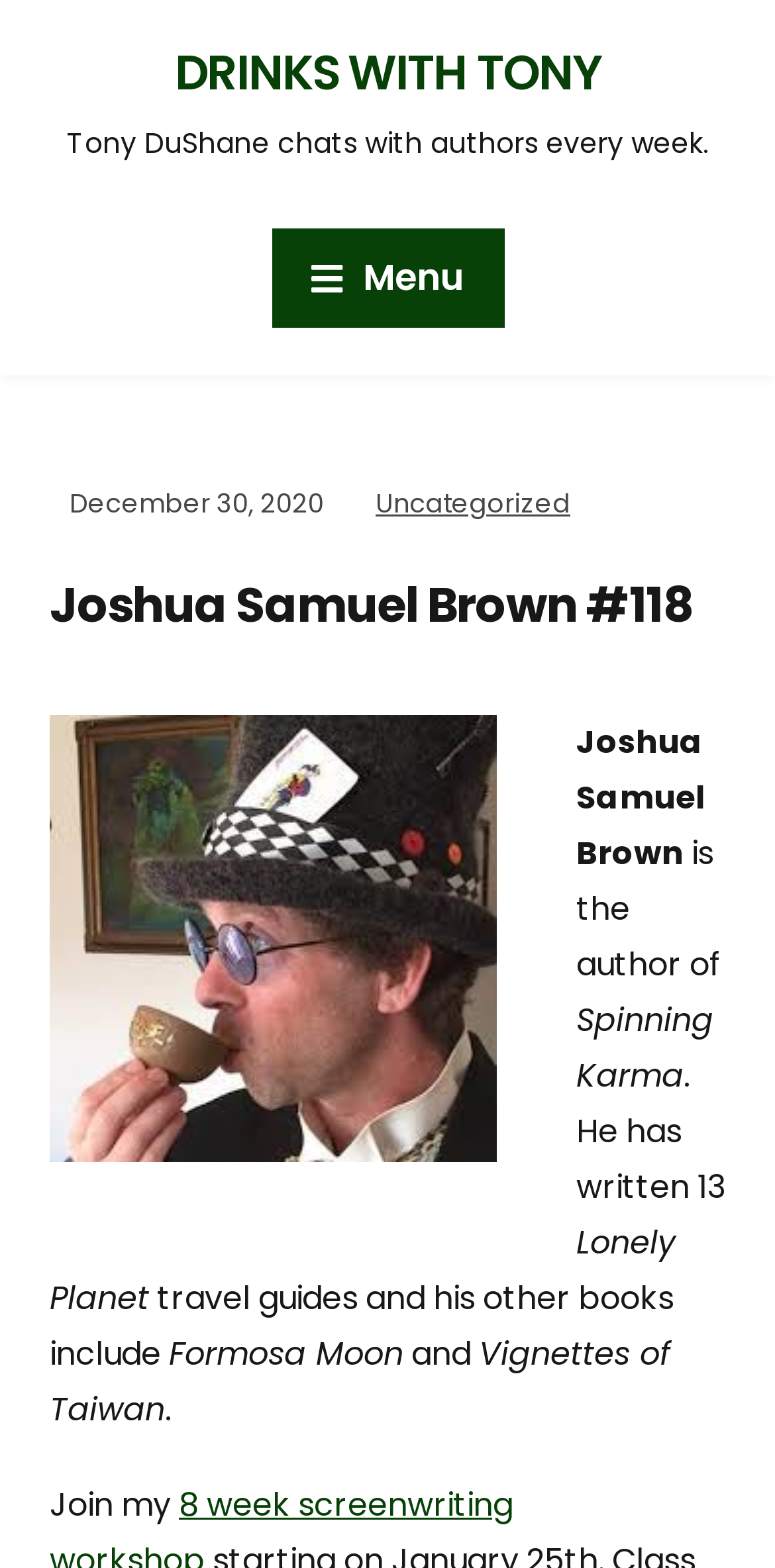Using the provided element description: "Drinks with Tony", determine the bounding box coordinates of the corresponding UI element in the screenshot.

[0.226, 0.025, 0.774, 0.067]